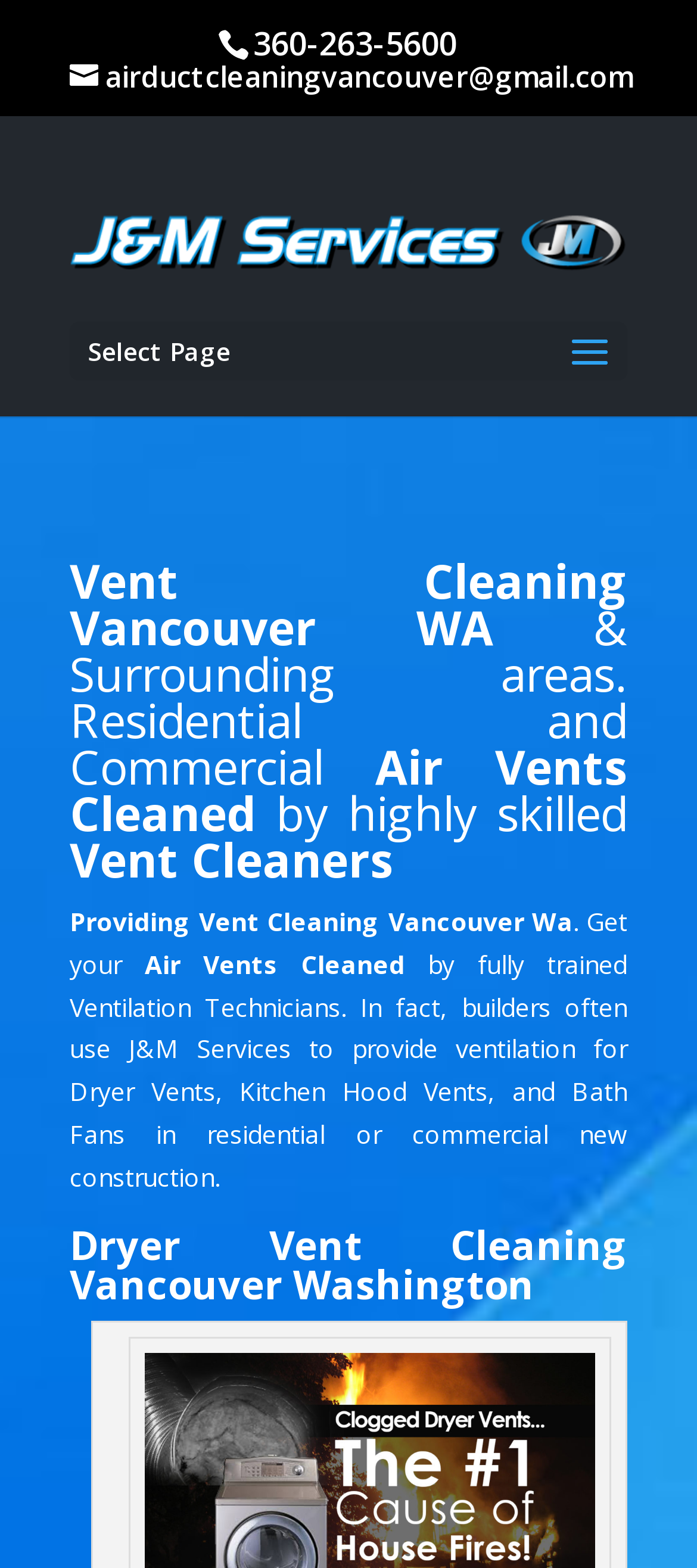What type of services does J&M Services provide?
Answer the question in a detailed and comprehensive manner.

I found this information by looking at the heading element 'Vent Cleaning Vancouver WA & Surrounding areas. Residential and Commercial Air Vents Cleaned by highly skilled Vent Cleaners' which suggests that J&M Services provides vent cleaning services.